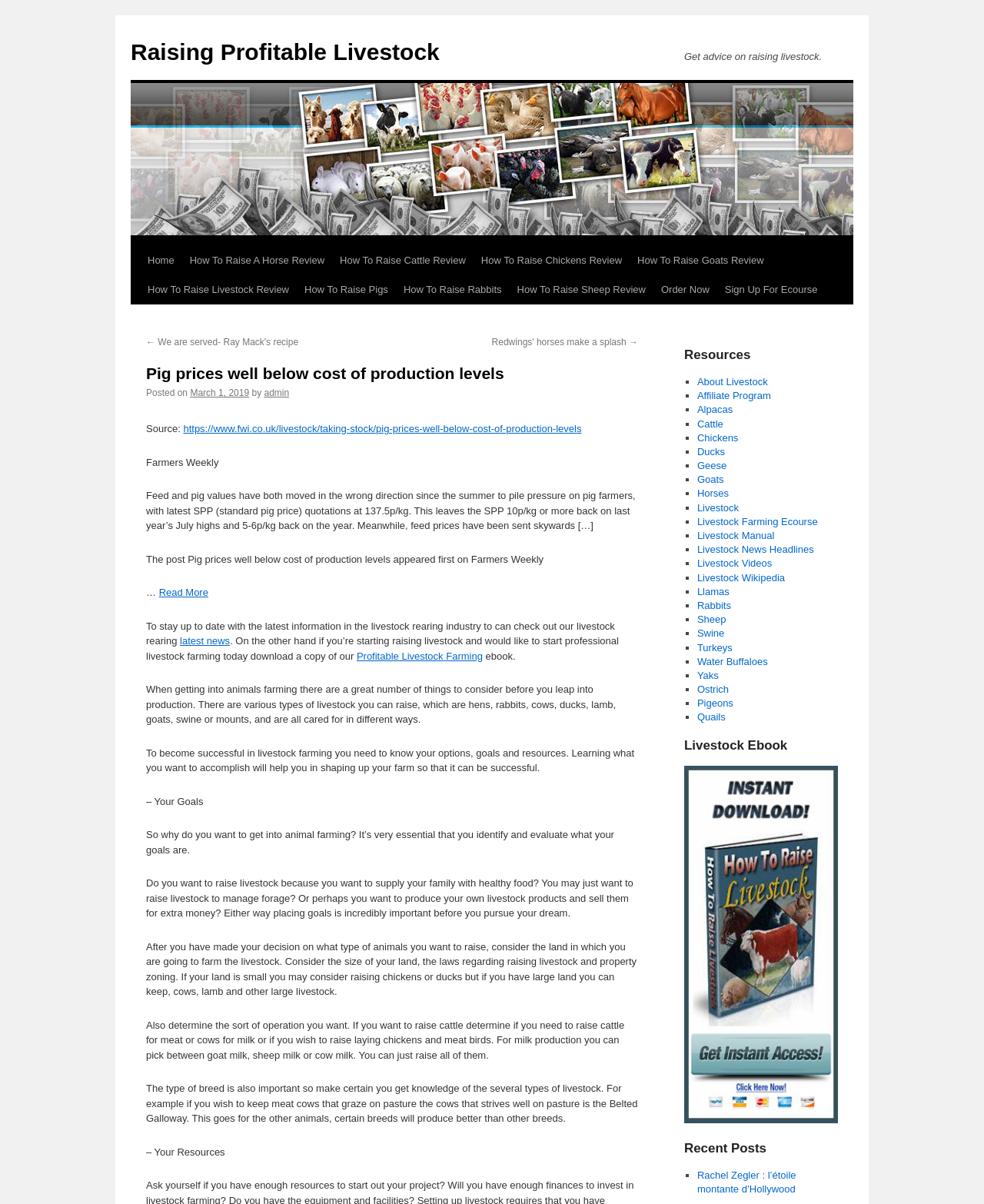Determine the bounding box coordinates of the region to click in order to accomplish the following instruction: "Learn about 'batch create users and blogs'". Provide the coordinates as four float numbers between 0 and 1, specifically [left, top, right, bottom].

None